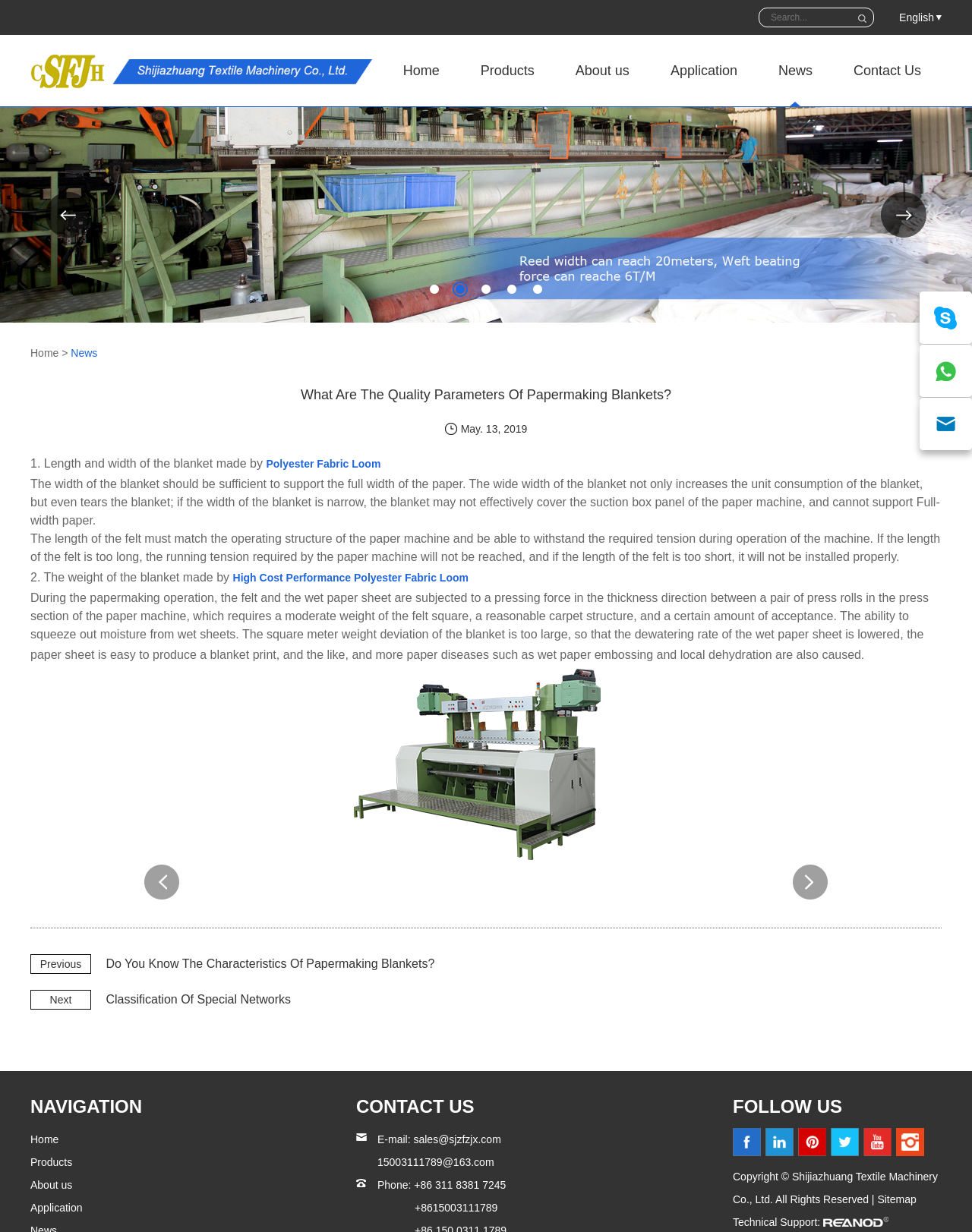Please provide the bounding box coordinates for the element that needs to be clicked to perform the following instruction: "Search for something". The coordinates should be given as four float numbers between 0 and 1, i.e., [left, top, right, bottom].

[0.781, 0.007, 0.883, 0.022]